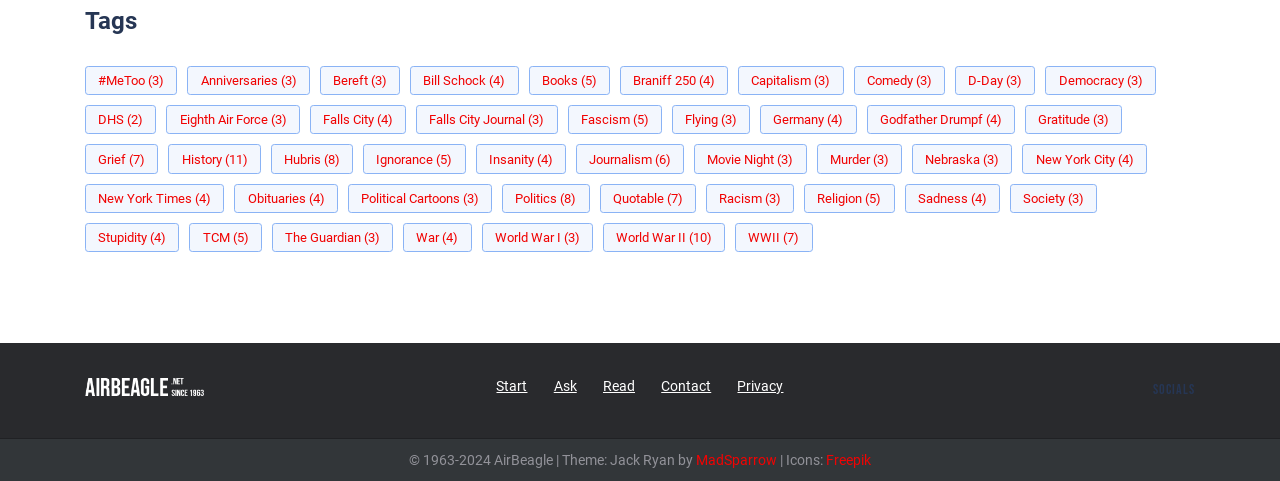Specify the bounding box coordinates for the region that must be clicked to perform the given instruction: "Click on the 'MeToo' link".

[0.066, 0.137, 0.139, 0.198]